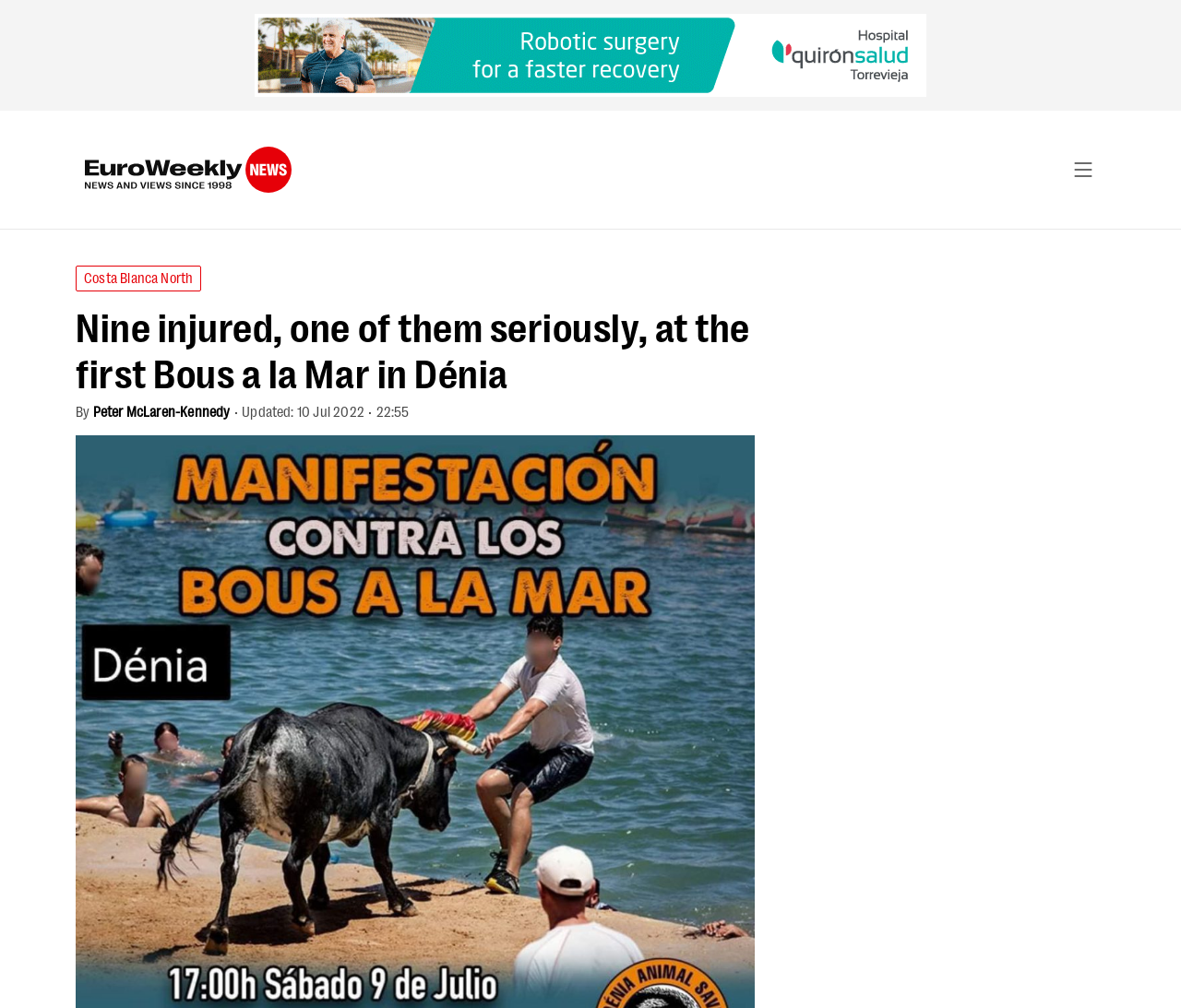Identify and provide the text content of the webpage's primary headline.

Nine injured, one of them seriously, at the first Bous a la Mar in Dénia